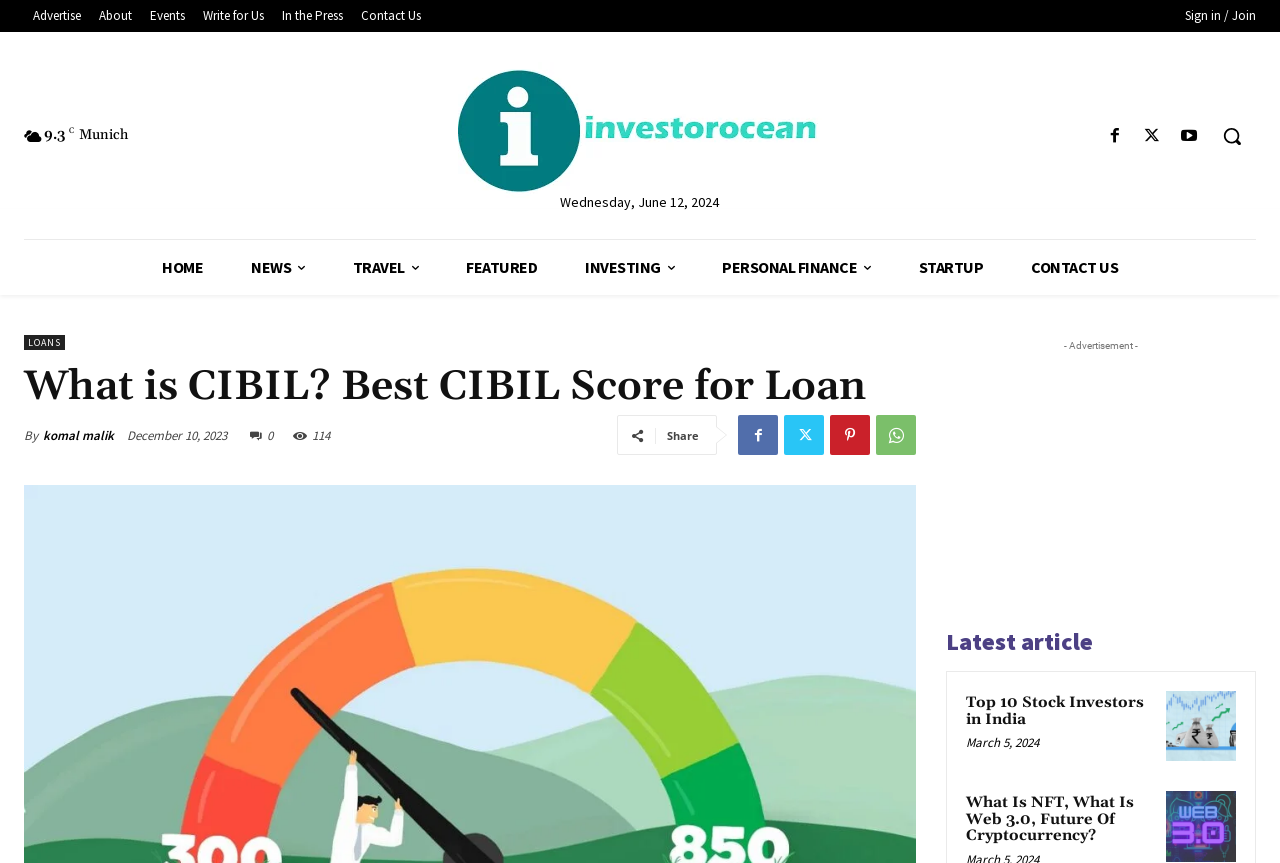Give a one-word or one-phrase response to the question:
What is the rating shown on the webpage?

9.3